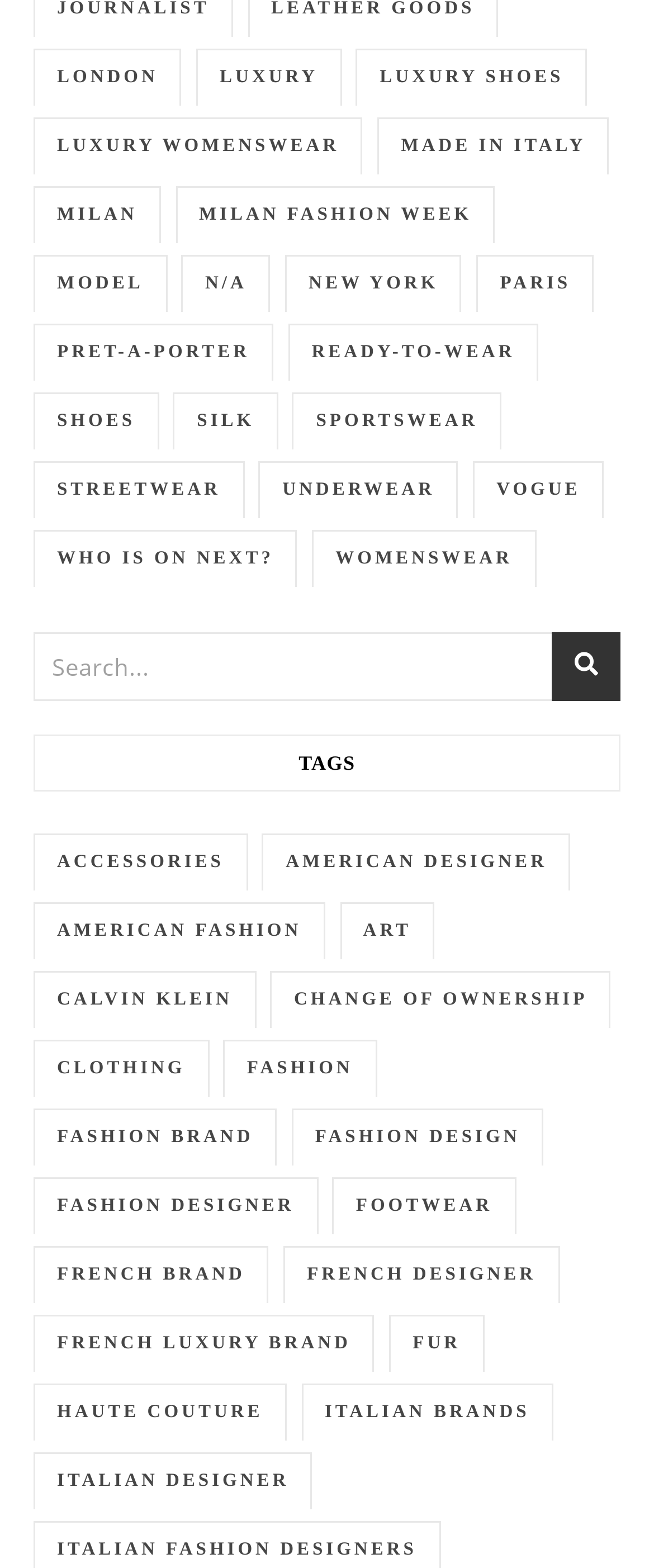Identify the bounding box coordinates for the element you need to click to achieve the following task: "Explore American Fashion". The coordinates must be four float values ranging from 0 to 1, formatted as [left, top, right, bottom].

[0.051, 0.575, 0.497, 0.612]